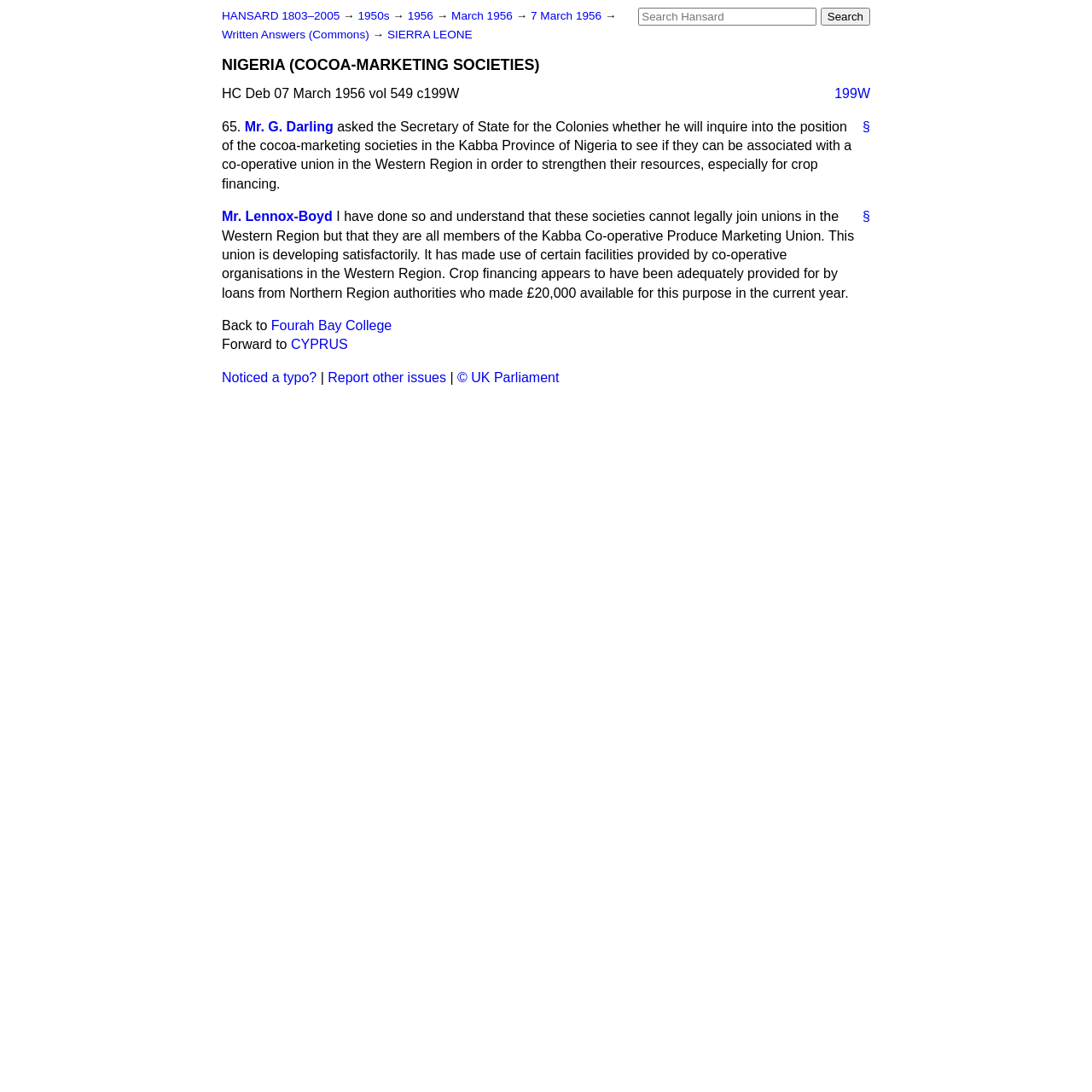Please identify the bounding box coordinates of the element on the webpage that should be clicked to follow this instruction: "Search for something". The bounding box coordinates should be given as four float numbers between 0 and 1, formatted as [left, top, right, bottom].

[0.585, 0.007, 0.748, 0.023]